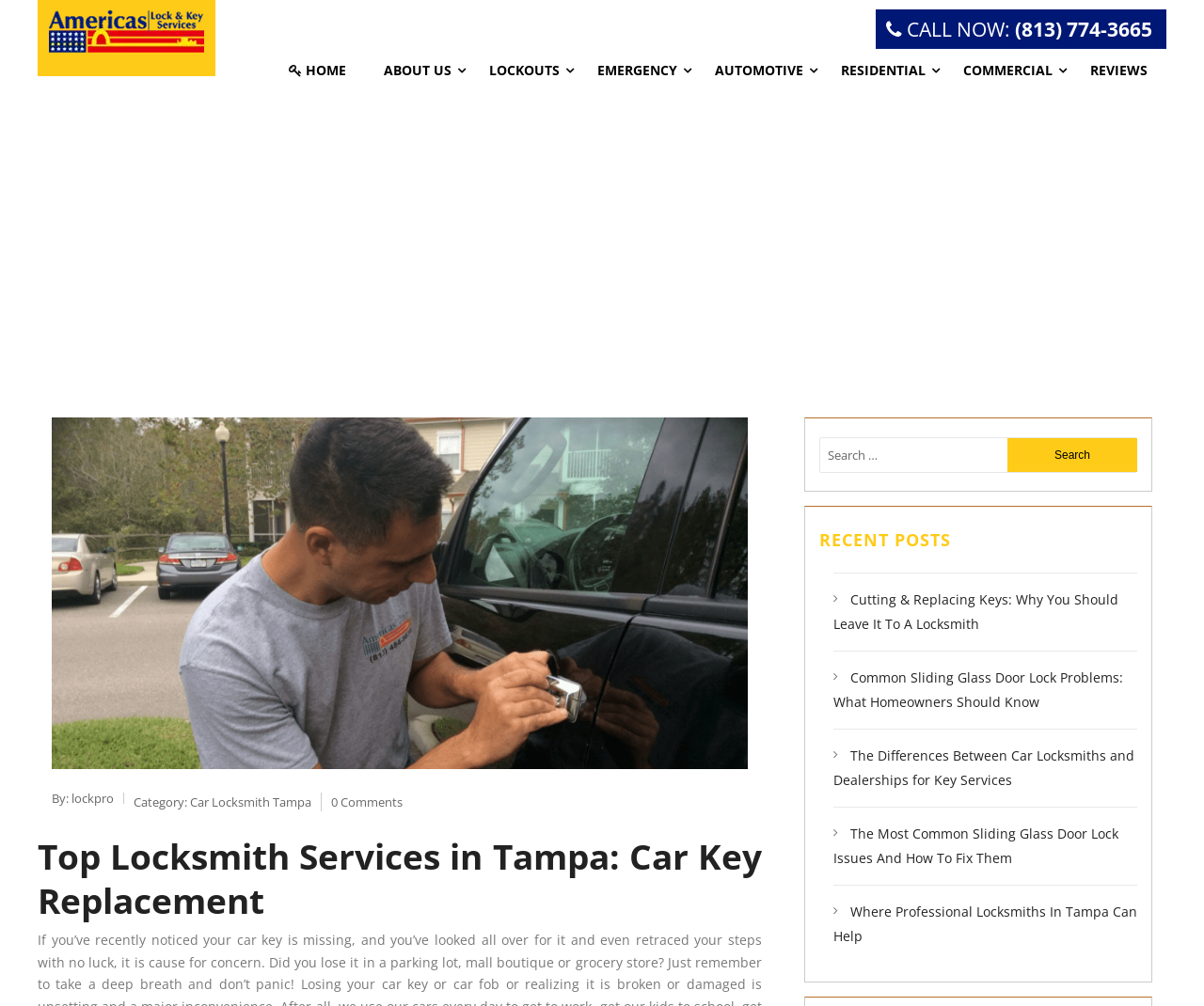Locate the UI element described by Car Locksmith Tampa in the provided webpage screenshot. Return the bounding box coordinates in the format (top-left x, top-left y, bottom-right x, bottom-right y), ensuring all values are between 0 and 1.

[0.158, 0.788, 0.259, 0.805]